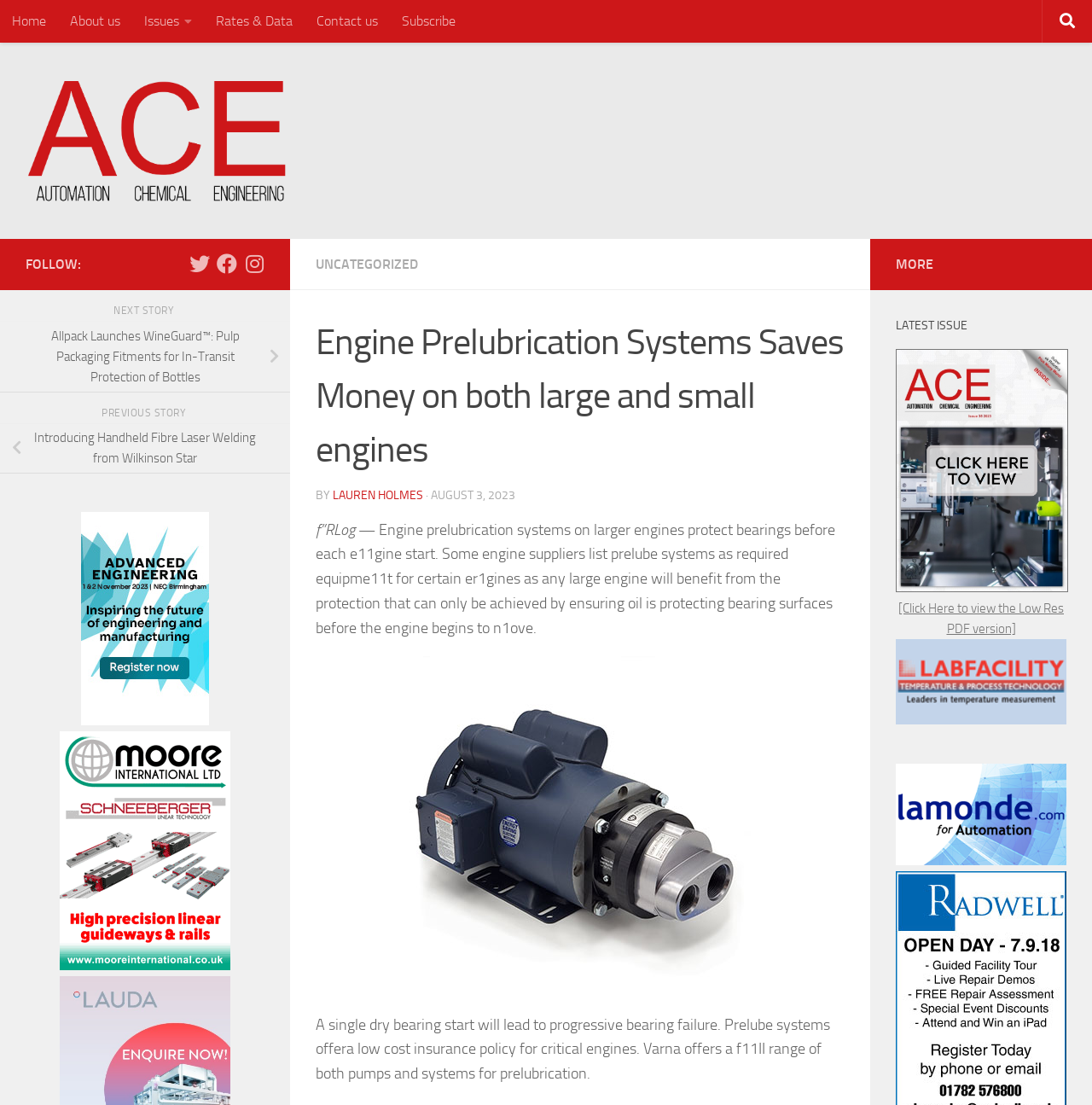Please locate the bounding box coordinates of the element that needs to be clicked to achieve the following instruction: "Read the article 'Engine Prelubrication Systems Saves Money on both large and small engines'". The coordinates should be four float numbers between 0 and 1, i.e., [left, top, right, bottom].

[0.289, 0.286, 0.773, 0.431]